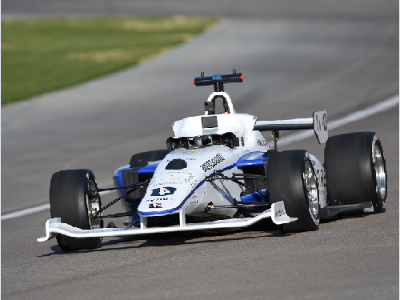Illustrate the image with a detailed and descriptive caption.

The image features KAIST's unmanned racing car, which is set to compete in the Indy Autonomous Challenge at CES 2023, representing Asia as the sole contender from the region. This cutting-edge vehicle, optimized for high-speed autonomous racing, showcases advanced technology developed by the Unmanned Systems Research Group (USRG) under the guidance of Professor David Hyunchul Shim. The car is designed to reach speeds up to 300 km/h, emphasizing precise control and safety mechanisms essential for high-performance racing. The event, held at the Las Vegas Motor Speedway, presents an important platform for testing and demonstrating innovations in autonomous vehicle technology, marking a significant achievement for KAIST's engineering and research capabilities.